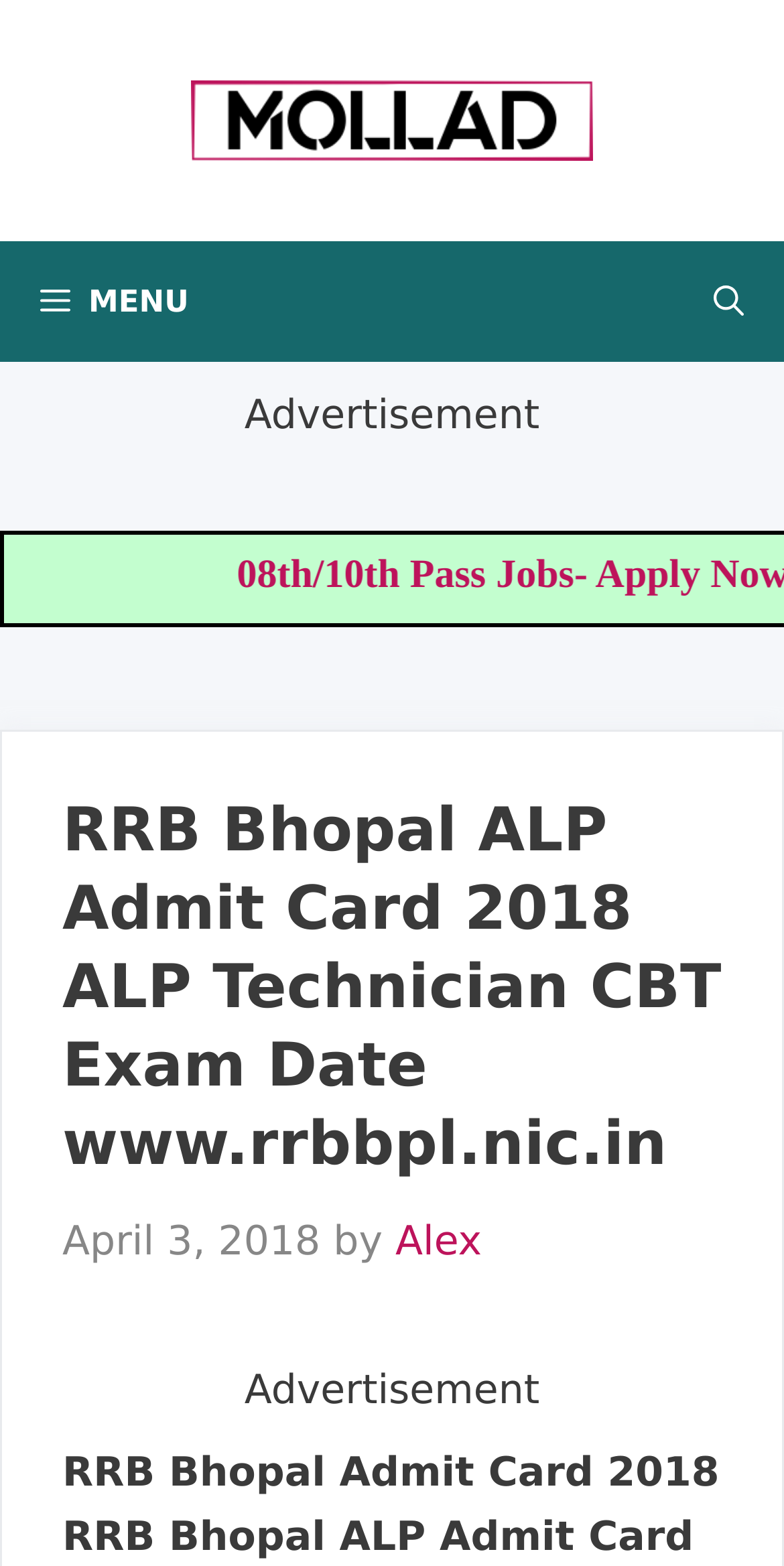Who is the author of the article?
Use the information from the screenshot to give a comprehensive response to the question.

I discovered this by looking at the link element with the text 'Alex', which is located near the time element with the date 'April 3, 2018', suggesting that Alex is the author of the article.